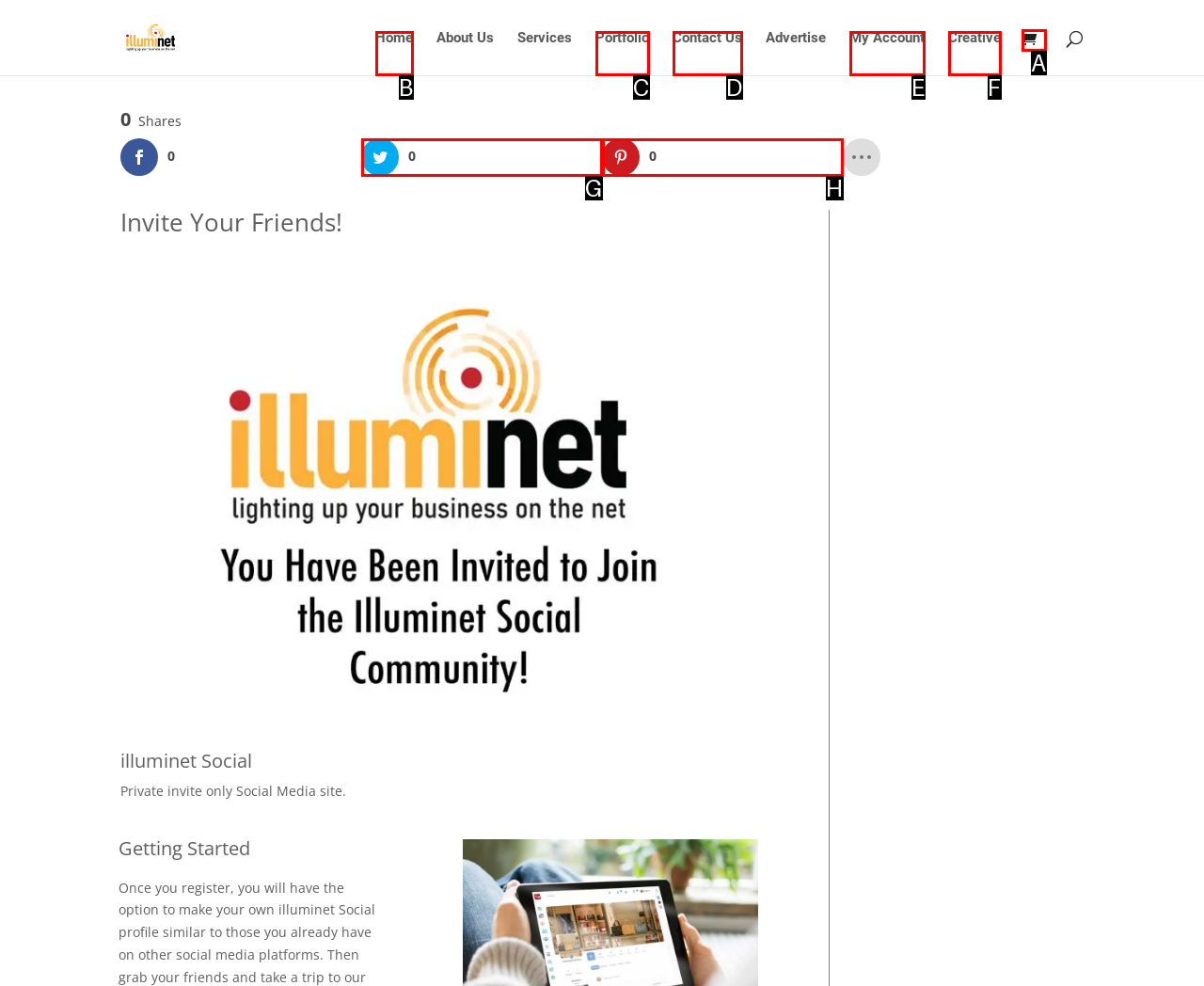Refer to the description: 0 and choose the option that best fits. Provide the letter of that option directly from the options.

H